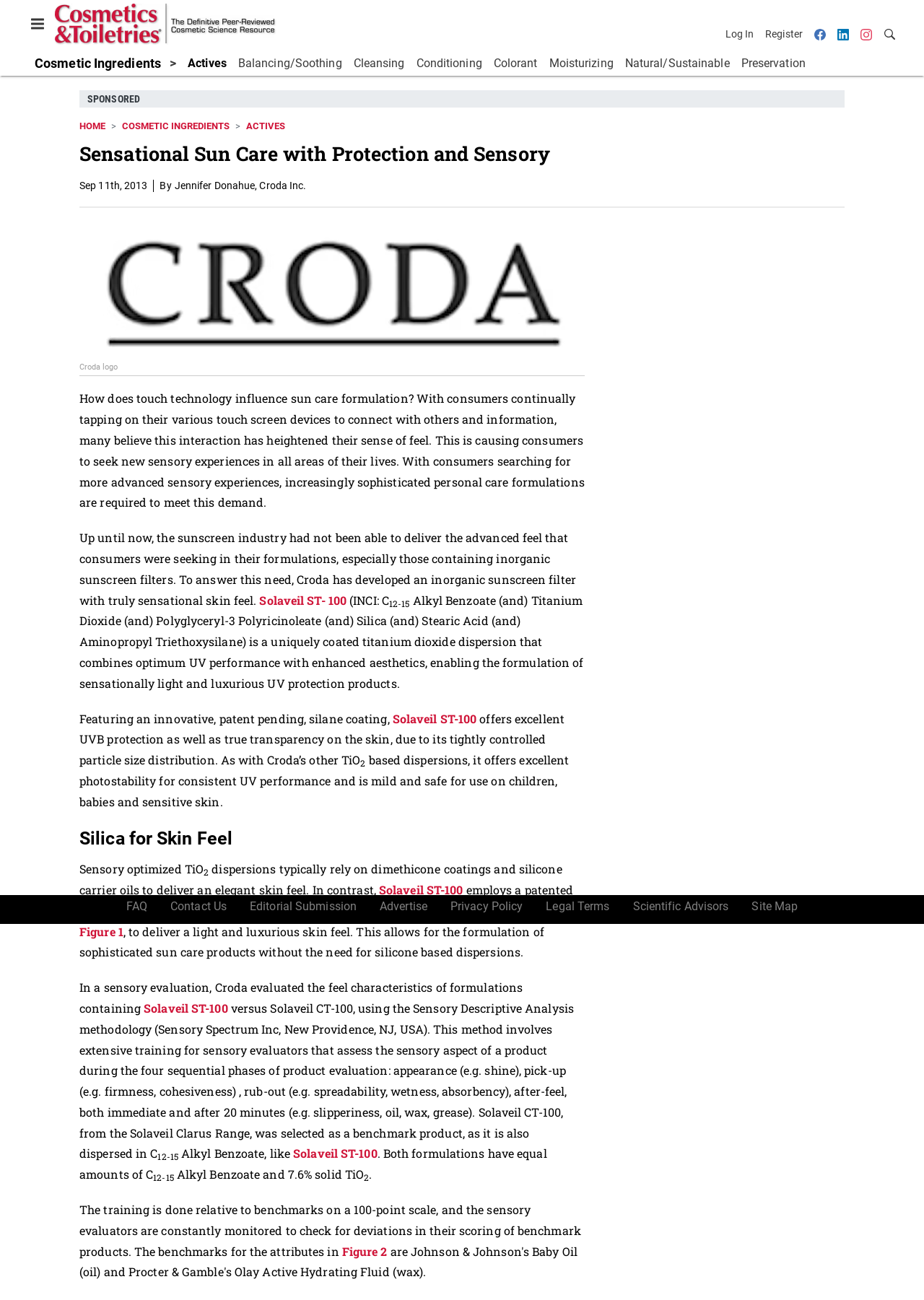What is the name of the company that developed Solaveil ST-100?
Please provide a comprehensive and detailed answer to the question.

The answer can be found in the text 'How does touch technology influence sun care formulation? ... With consumers searching for more advanced sensory experiences, increasingly sophisticated personal care formulations are required to meet this demand.' where it is mentioned that 'Croda has developed an inorganic sunscreen filter with truly sensational skin feel.'